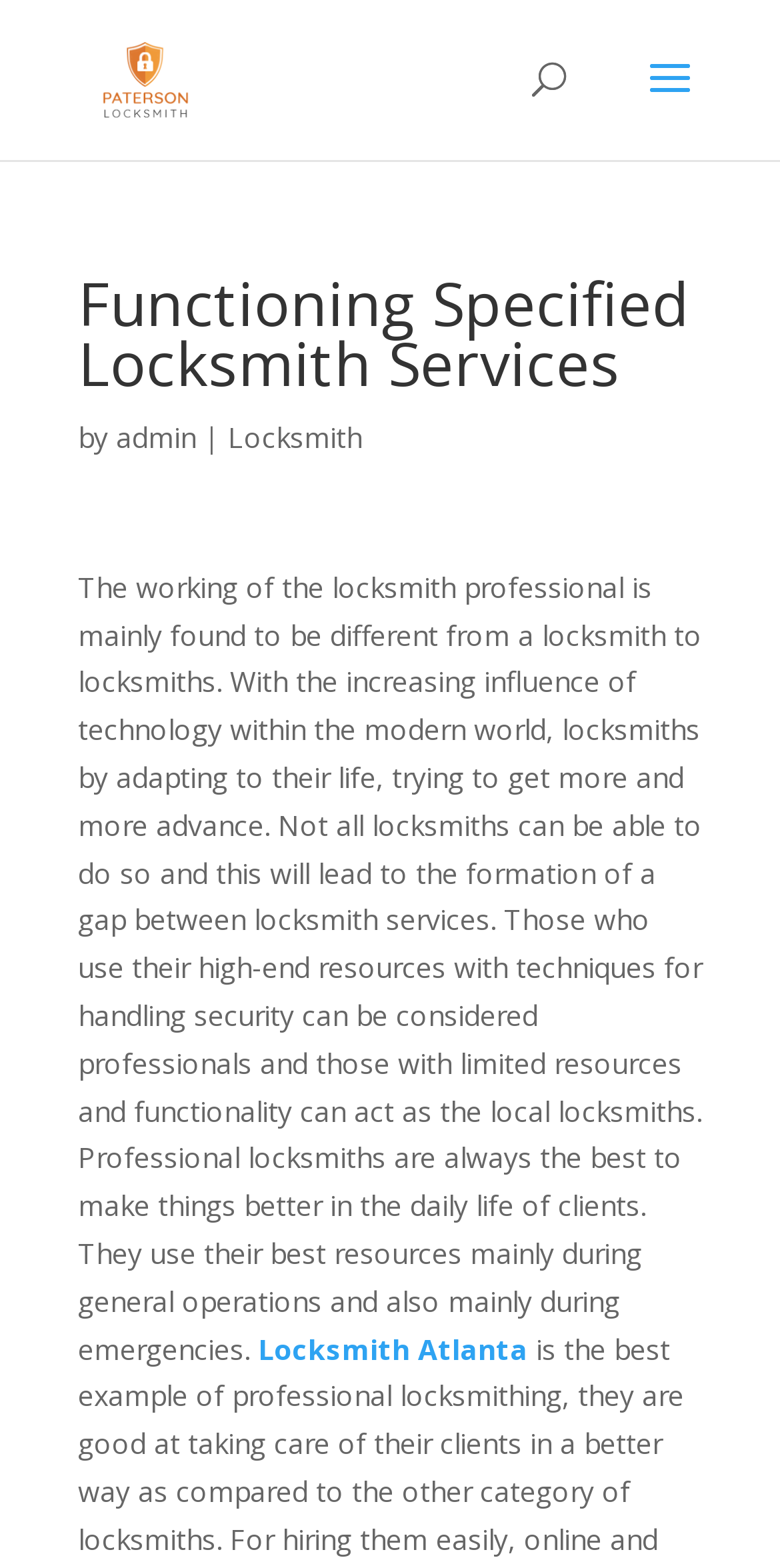Provide the bounding box coordinates of the HTML element this sentence describes: "alt="Locksmith Paterson, NJ | 07501"". The bounding box coordinates consist of four float numbers between 0 and 1, i.e., [left, top, right, bottom].

[0.11, 0.037, 0.255, 0.061]